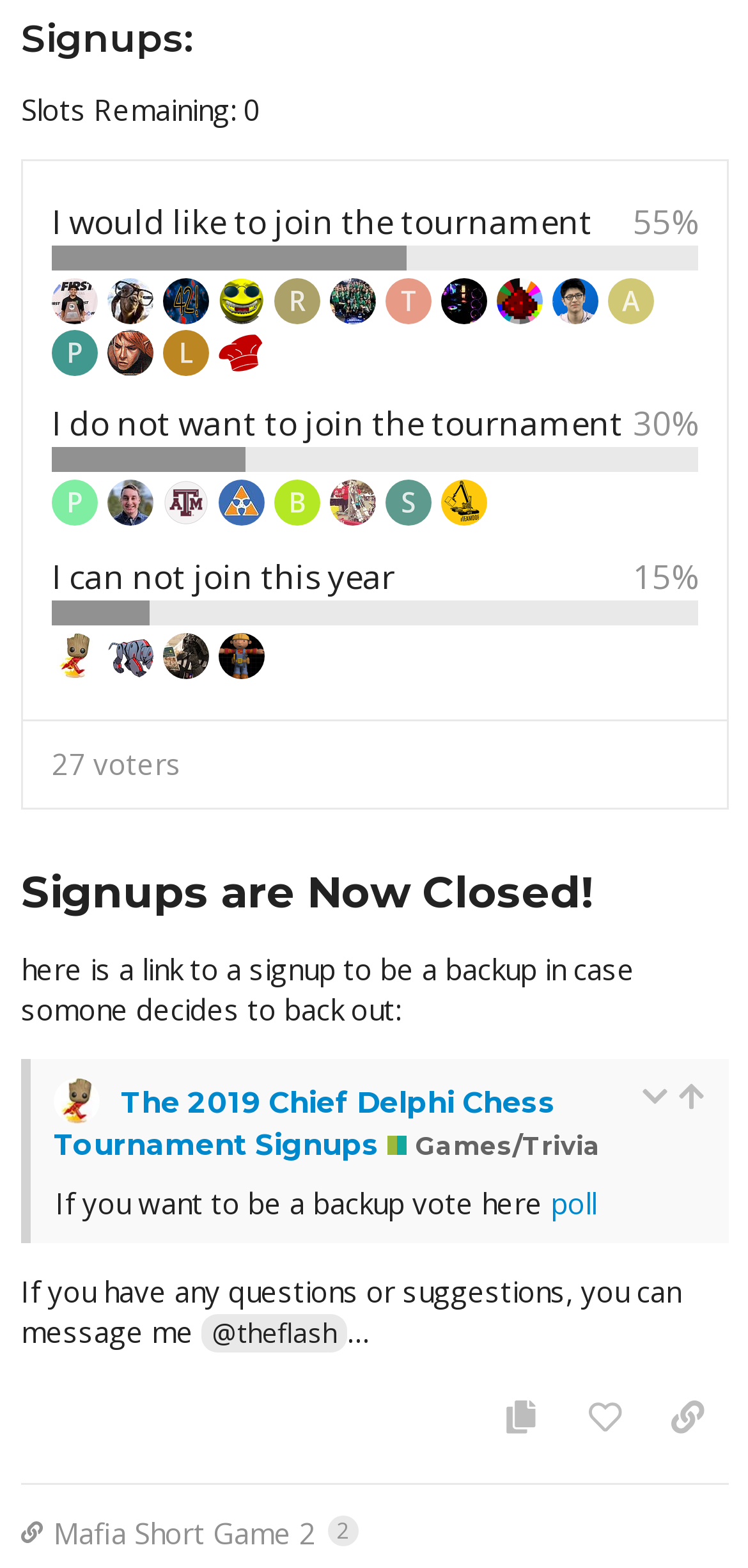Find the bounding box coordinates of the clickable area that will achieve the following instruction: "Vote in the poll".

[0.736, 0.755, 0.797, 0.779]